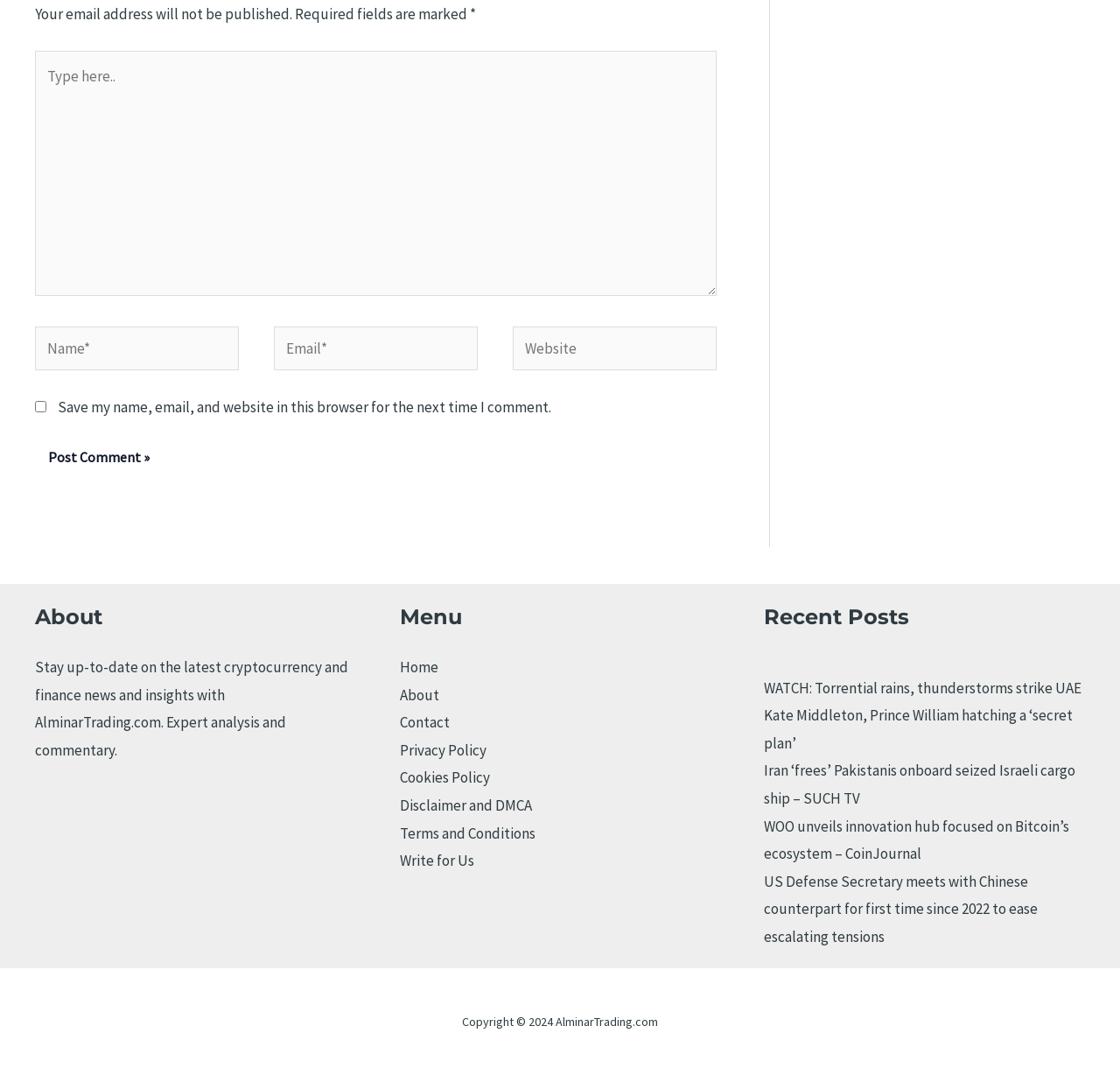What is the copyright year?
Refer to the screenshot and respond with a concise word or phrase.

2024